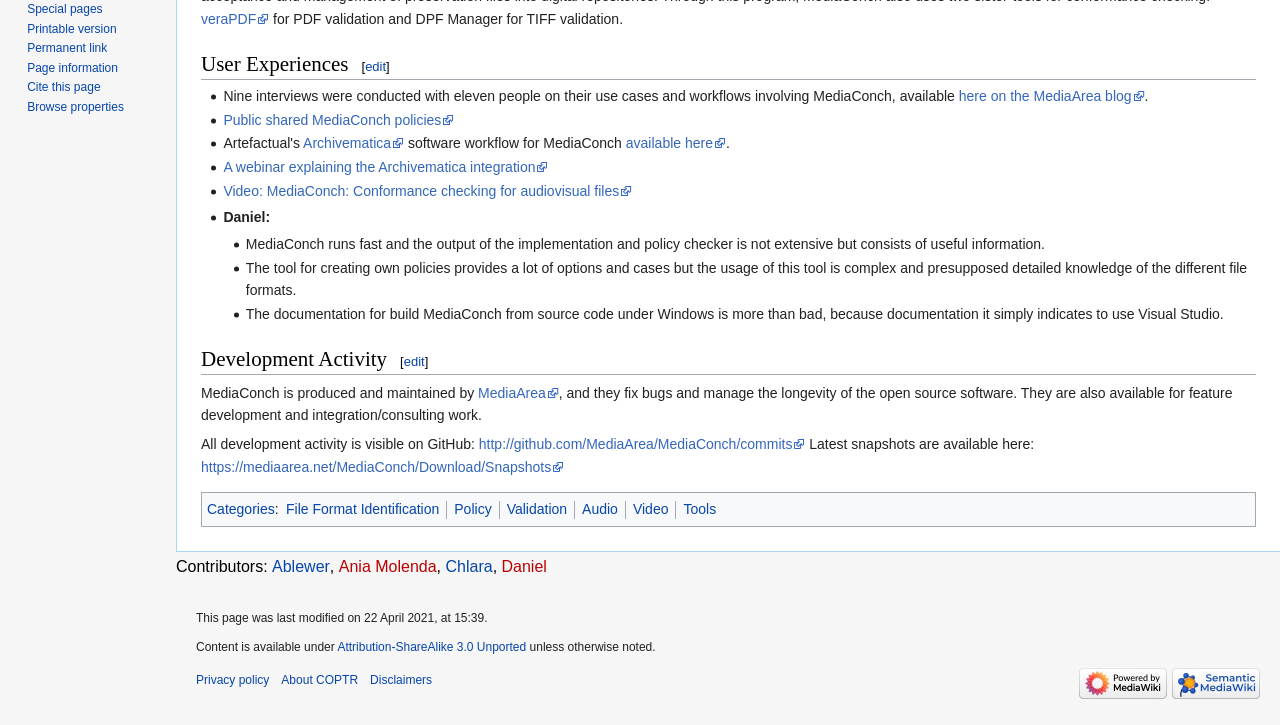Based on the element description alt="Powered by Semantic MediaWiki", identify the bounding box of the UI element in the given webpage screenshot. The coordinates should be in the format (top-left x, top-left y, bottom-right x, bottom-right y) and must be between 0 and 1.

[0.912, 0.931, 0.984, 0.951]